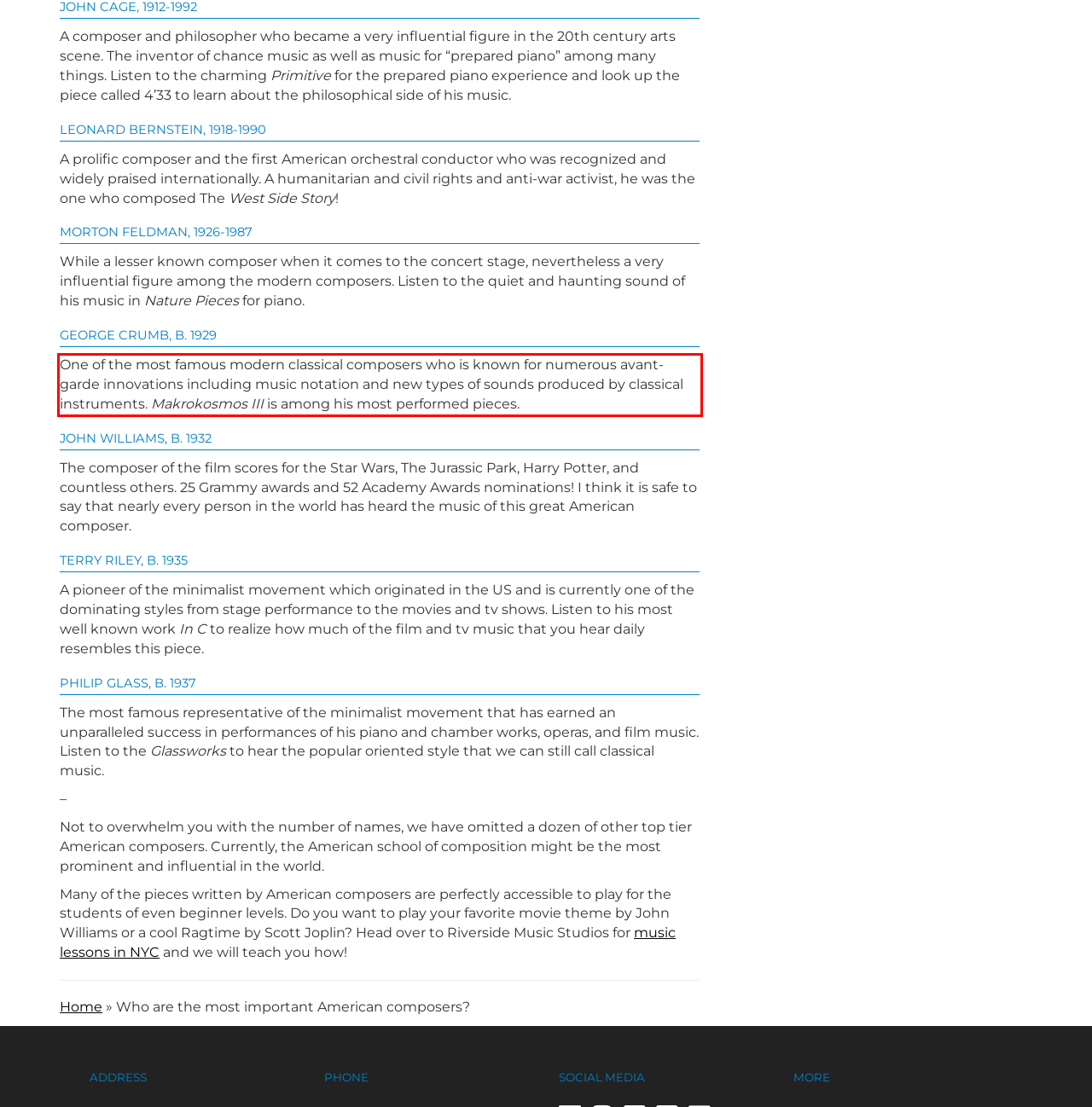In the screenshot of the webpage, find the red bounding box and perform OCR to obtain the text content restricted within this red bounding box.

One of the most famous modern classical composers who is known for numerous avant-garde innovations including music notation and new types of sounds produced by classical instruments. Makrokosmos III is among his most performed pieces.